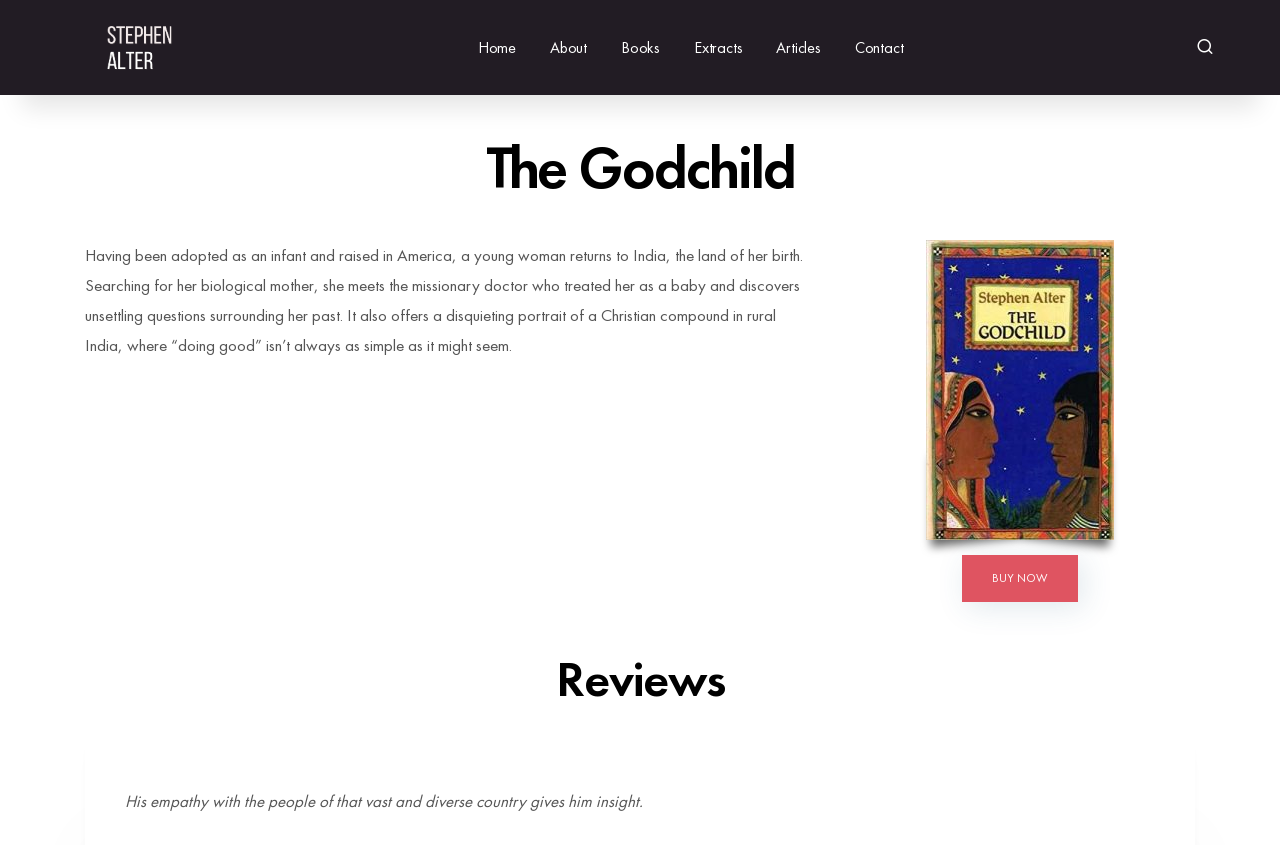What is the name of the book?
Relying on the image, give a concise answer in one word or a brief phrase.

The Godchild